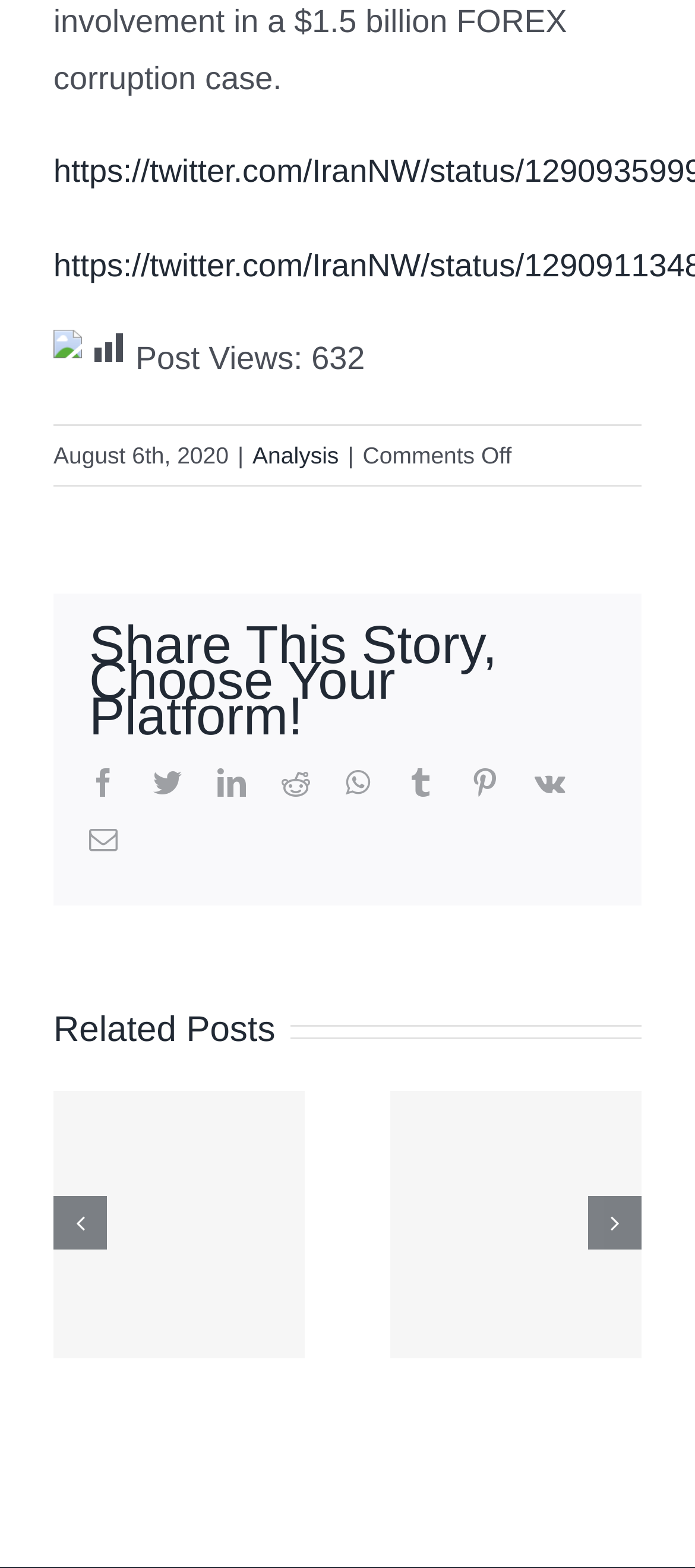Identify the bounding box coordinates of the element that should be clicked to fulfill this task: "Share this story via Email". The coordinates should be provided as four float numbers between 0 and 1, i.e., [left, top, right, bottom].

[0.128, 0.527, 0.169, 0.545]